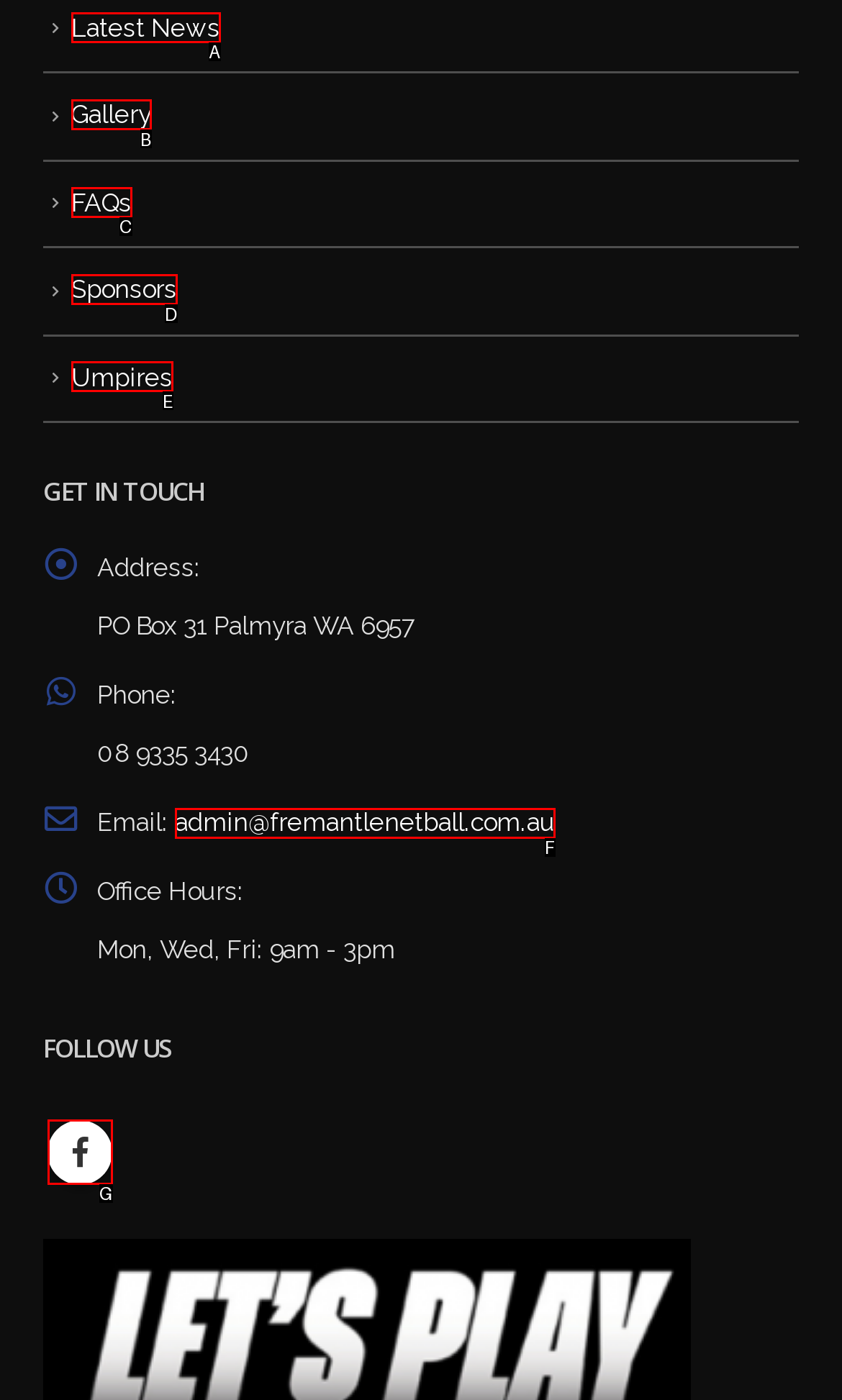Choose the letter that best represents the description: Latest News. Answer with the letter of the selected choice directly.

A